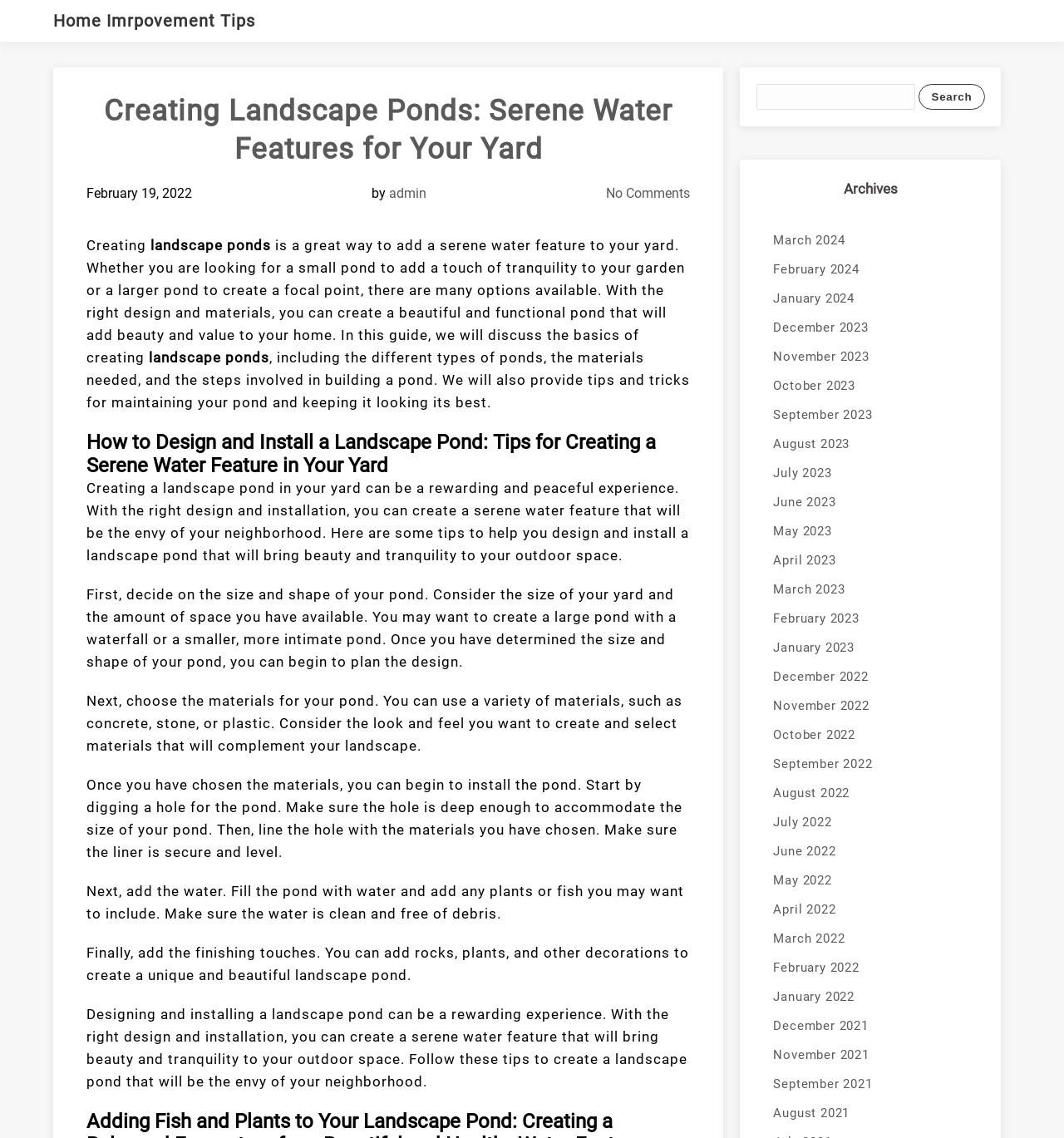Locate the bounding box coordinates of the region to be clicked to comply with the following instruction: "View the archives for March 2024". The coordinates must be four float numbers between 0 and 1, in the form [left, top, right, bottom].

[0.727, 0.199, 0.91, 0.224]